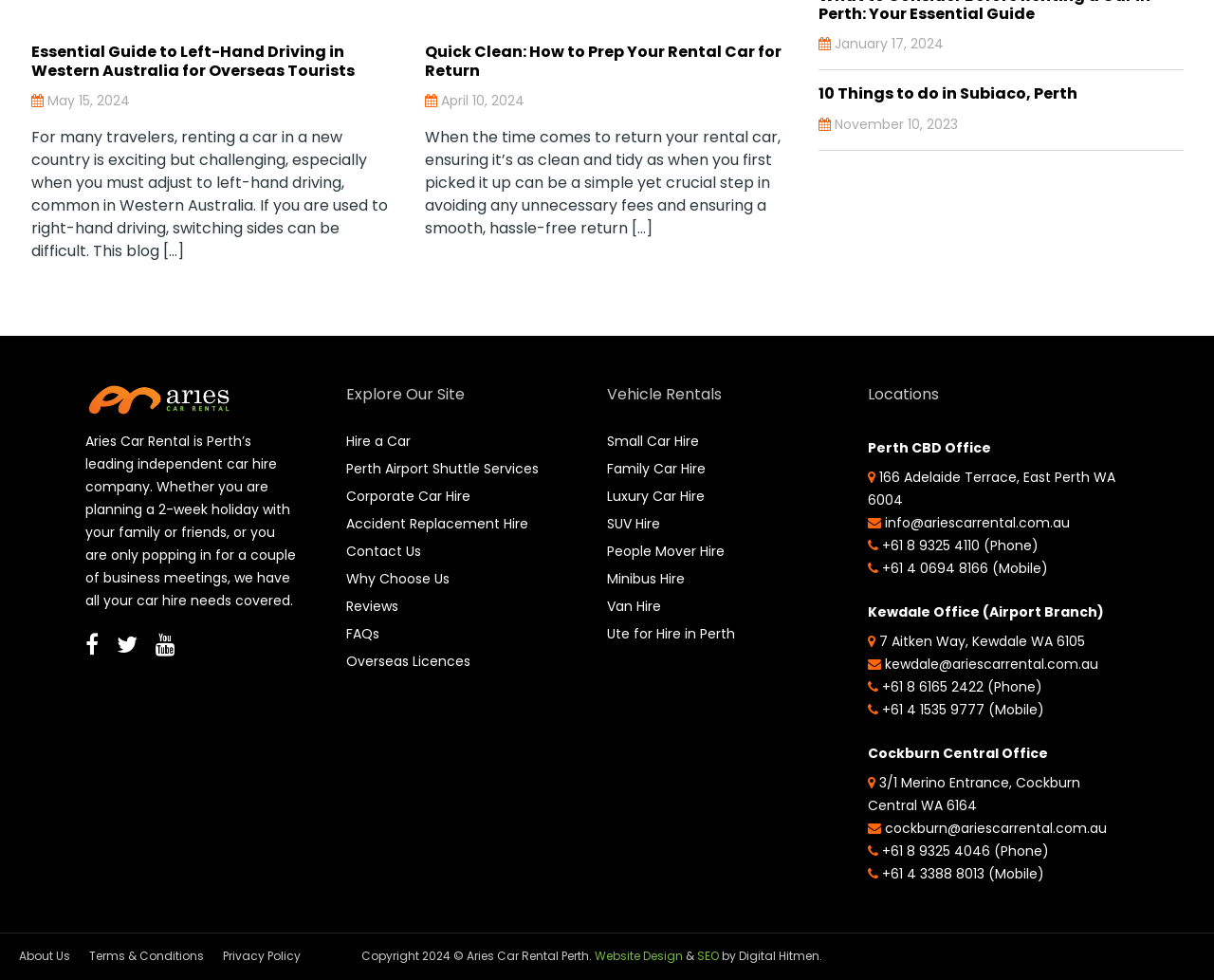What types of vehicles are available for hire?
Using the image as a reference, answer with just one word or a short phrase.

Small, Family, Luxury, SUV, People Mover, Minibus, Van, Ute